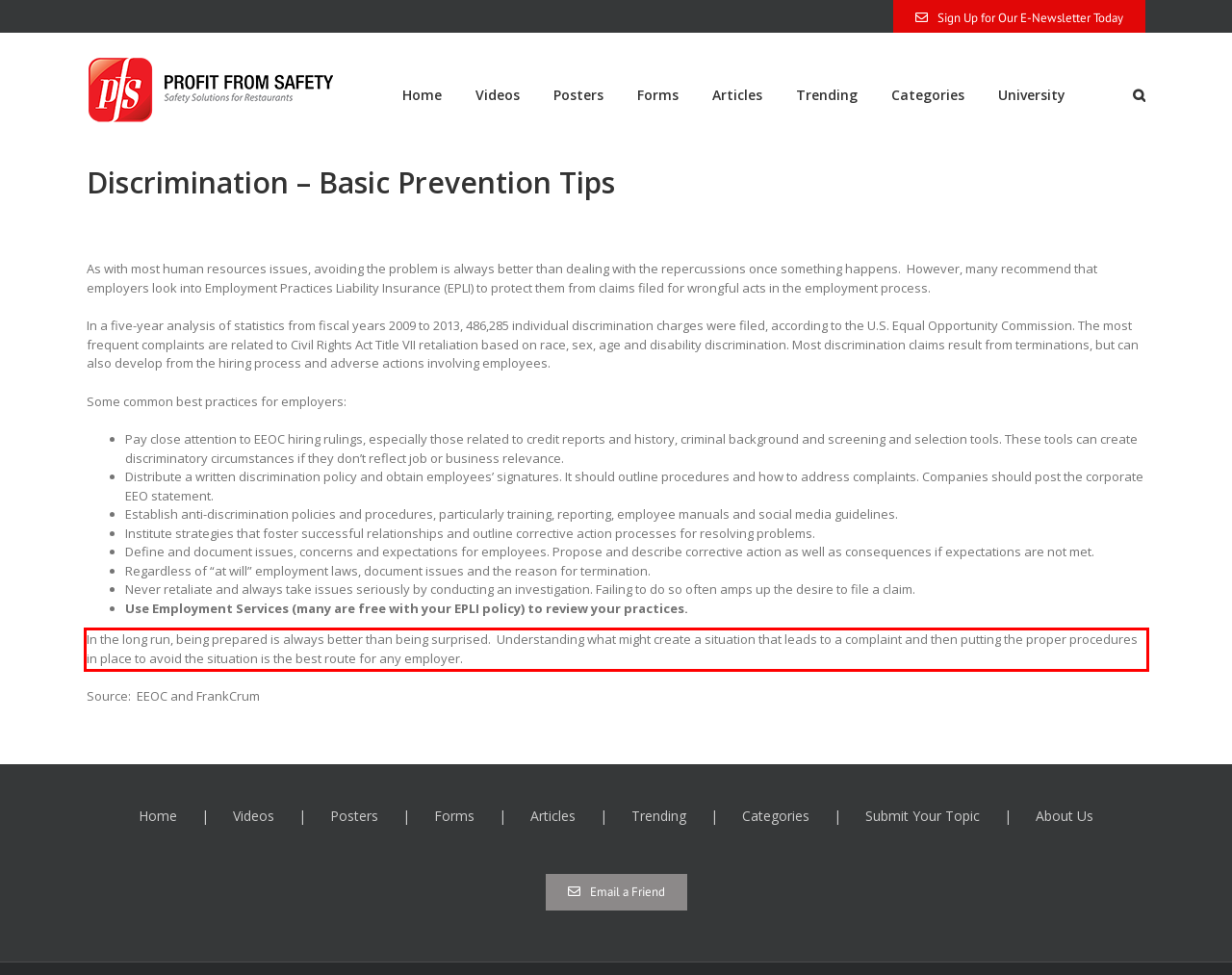Given a screenshot of a webpage, identify the red bounding box and perform OCR to recognize the text within that box.

In the long run, being prepared is always better than being surprised. Understanding what might create a situation that leads to a complaint and then putting the proper procedures in place to avoid the situation is the best route for any employer.